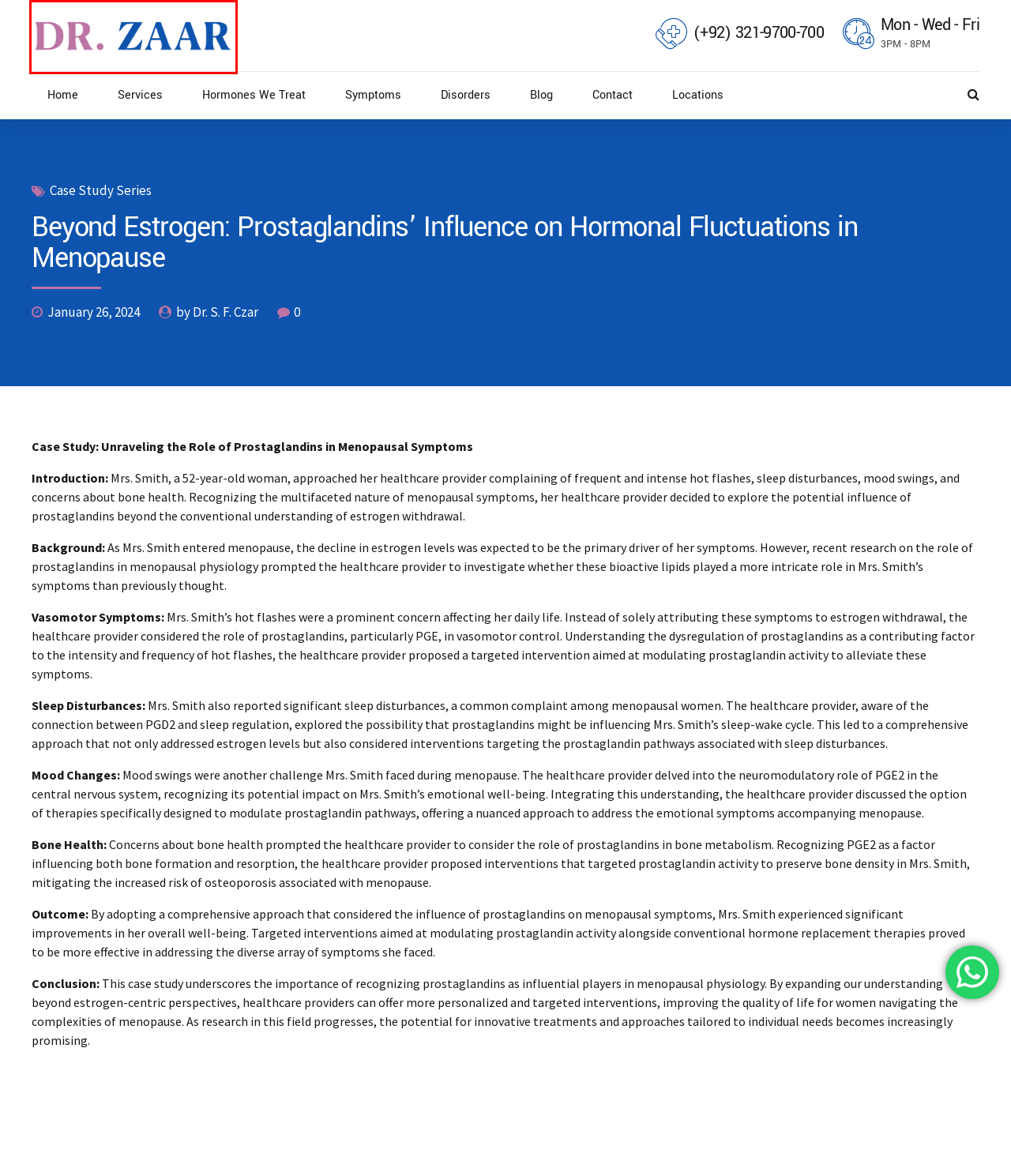Inspect the provided webpage screenshot, concentrating on the element within the red bounding box. Select the description that best represents the new webpage after you click the highlighted element. Here are the candidates:
A. Services - Dr. Zaar
B. Pakistan Archives - Dr. Zaar
C. Hormones We Treat - Dr. Zaar
D. Blog - Dr. Zaar
E. Dr. S. F. Czar, Author at Dr. Zaar
F. Symptoms - Dr. Zaar
G. Disorders - Dr. Zaar
H. Dr. Zaar - Weight Loss, Thyroid, Sugar & Short Height

H